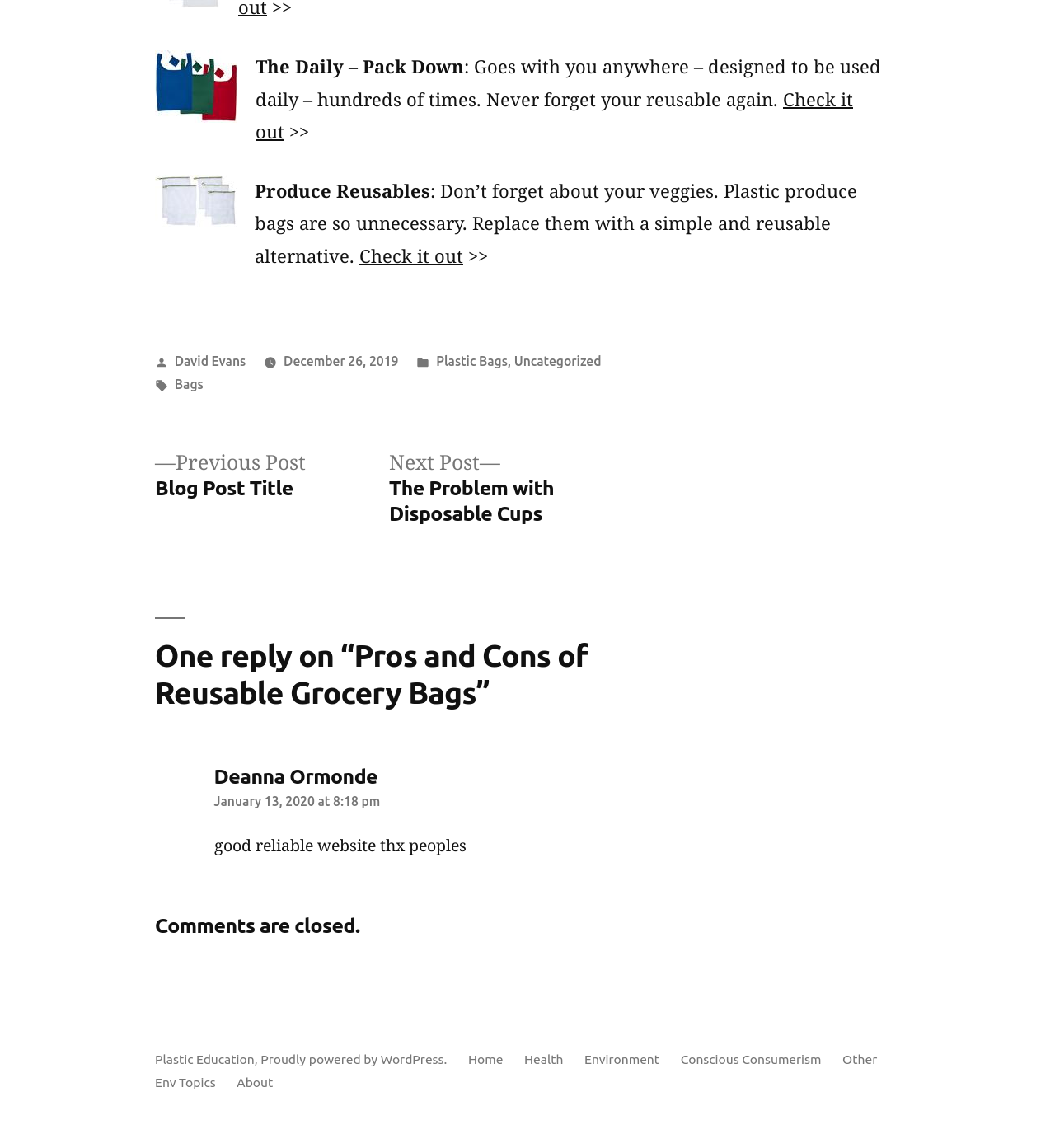Locate the bounding box coordinates of the element that needs to be clicked to carry out the instruction: "View previous post". The coordinates should be given as four float numbers ranging from 0 to 1, i.e., [left, top, right, bottom].

[0.147, 0.391, 0.29, 0.437]